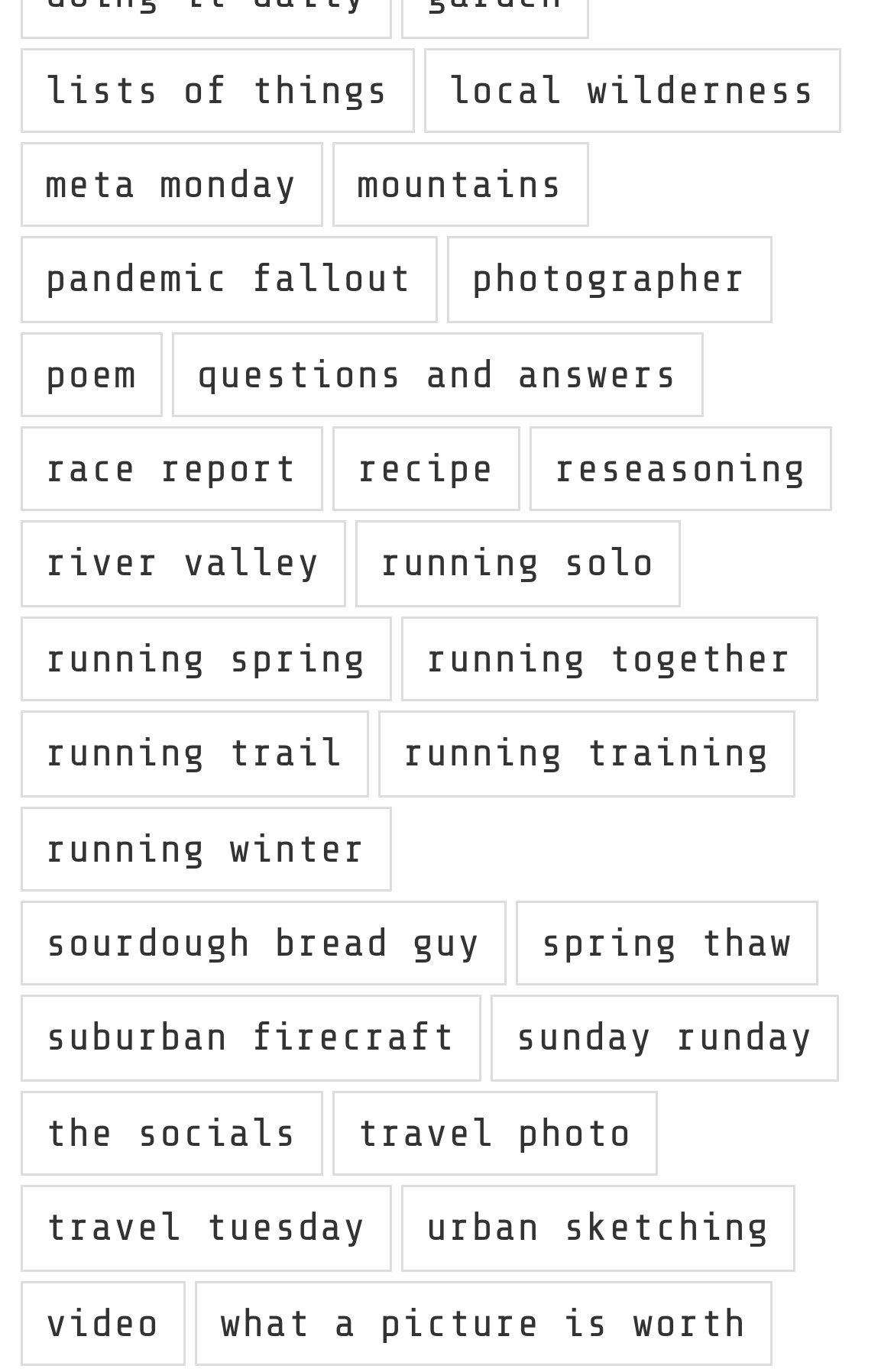Please identify the coordinates of the bounding box for the clickable region that will accomplish this instruction: "view May 2021".

None